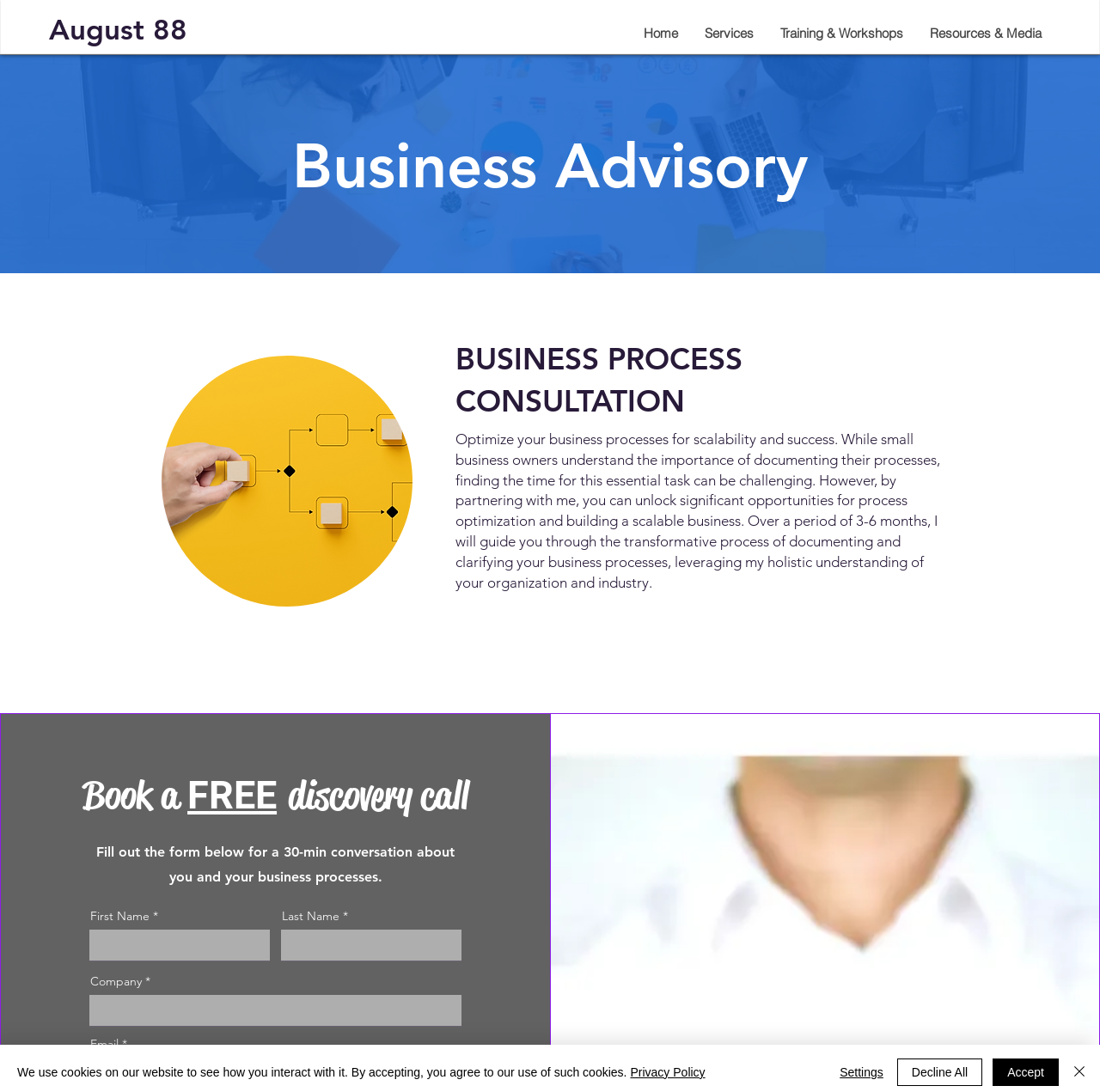Please identify the bounding box coordinates of the area that needs to be clicked to fulfill the following instruction: "Fill in First Name."

[0.081, 0.851, 0.245, 0.88]